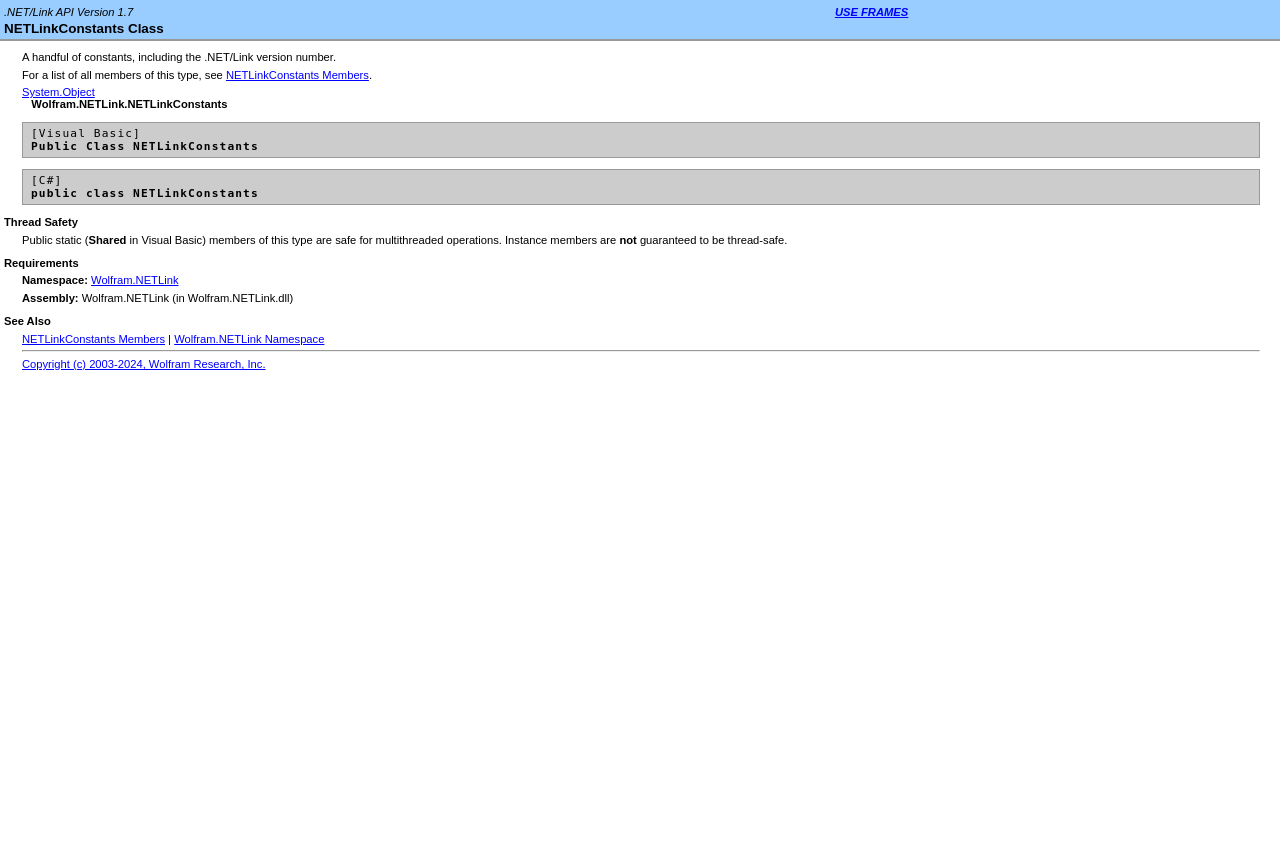Craft a detailed narrative of the webpage's structure and content.

The webpage is about the NETLinkConstants Class, which is a part of the .NET/Link API Version 1.7. At the top, there is a table with three cells, containing the API version, an empty cell, and a link to "USE FRAMES". Below the table, there is a heading with the title "NETLinkConstants Class". 

Following the heading, there is a brief description of the class, stating that it contains a handful of constants, including the .NET/Link version number. Next to the description, there is a link to "NETLinkConstants Members". 

On the left side of the page, there are several sections, each with a heading. The first section is about the class's inheritance, mentioning that it is a public class that inherits from System.Object. The second section is about thread safety, stating that public static members of this type are safe for multithreaded operations, but instance members are not guaranteed to be thread-safe. 

The third section is about requirements, listing the namespace and assembly information. The fourth section is about related topics, providing links to "NETLinkConstants Members" and "Wolfram.NETLink Namespace". 

At the bottom of the page, there is a horizontal separator, followed by a copyright notice stating "Copyright (c) 2003-2024, Wolfram Research, Inc.".